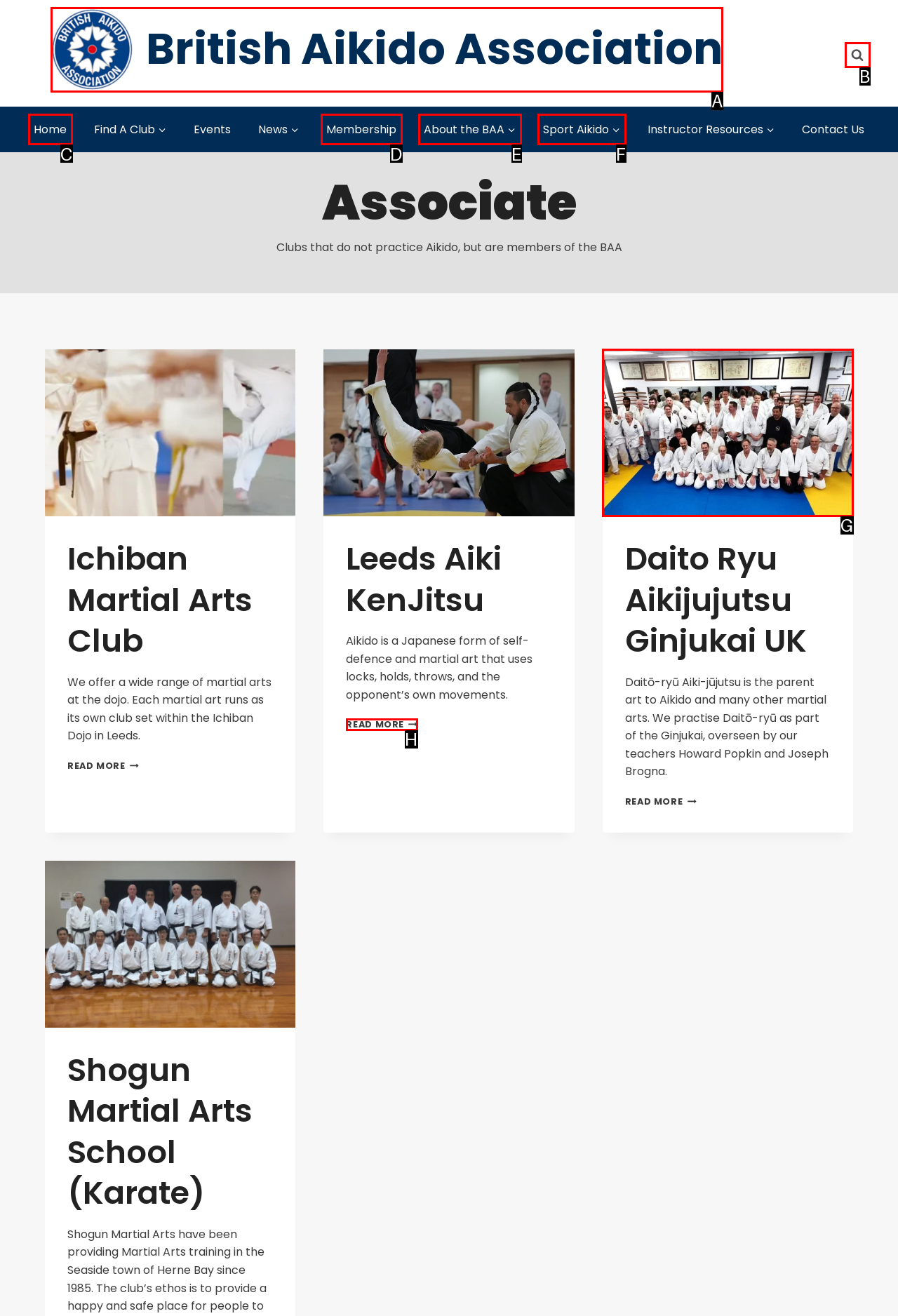Choose the option that best matches the element: About the BAAExpand
Respond with the letter of the correct option.

E